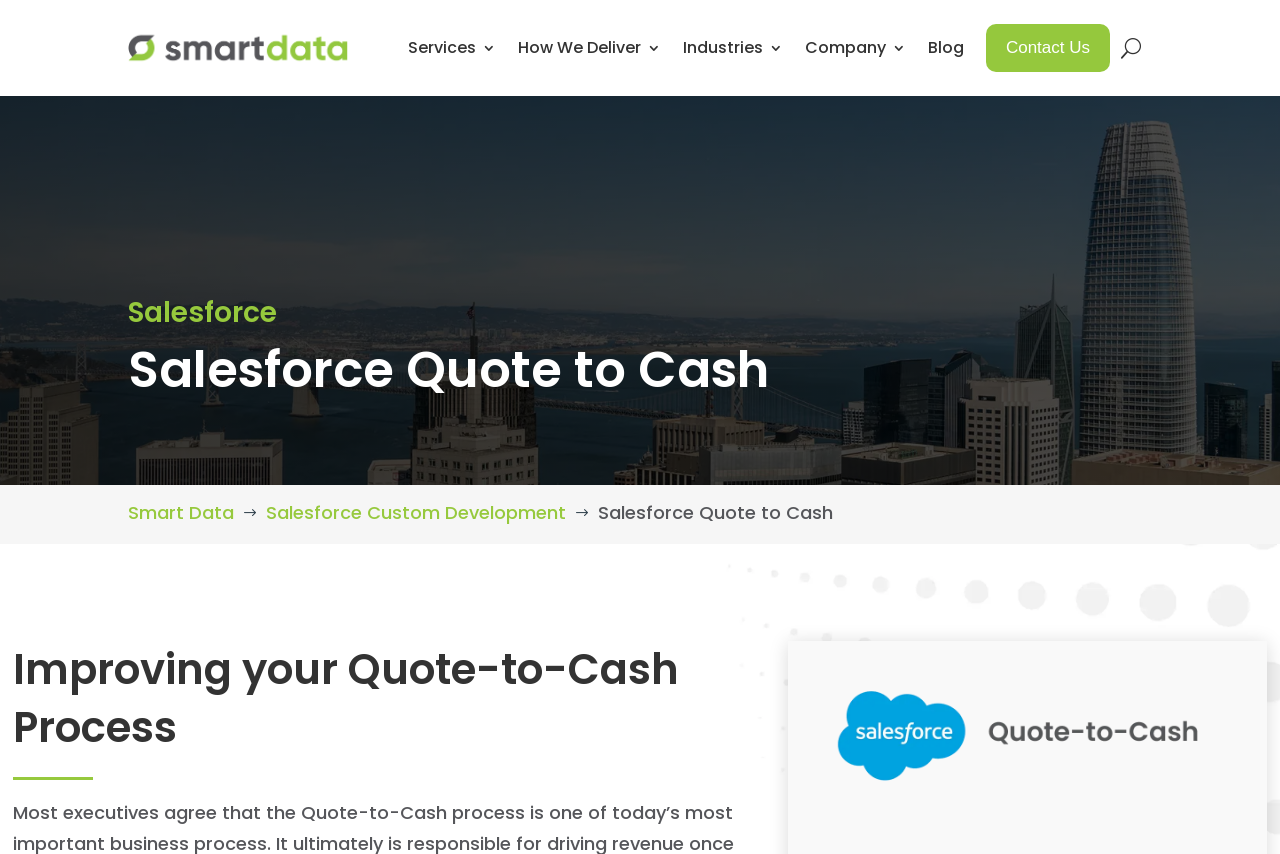What is the company name mentioned in the page?
Using the image as a reference, answer the question with a short word or phrase.

Smartdata